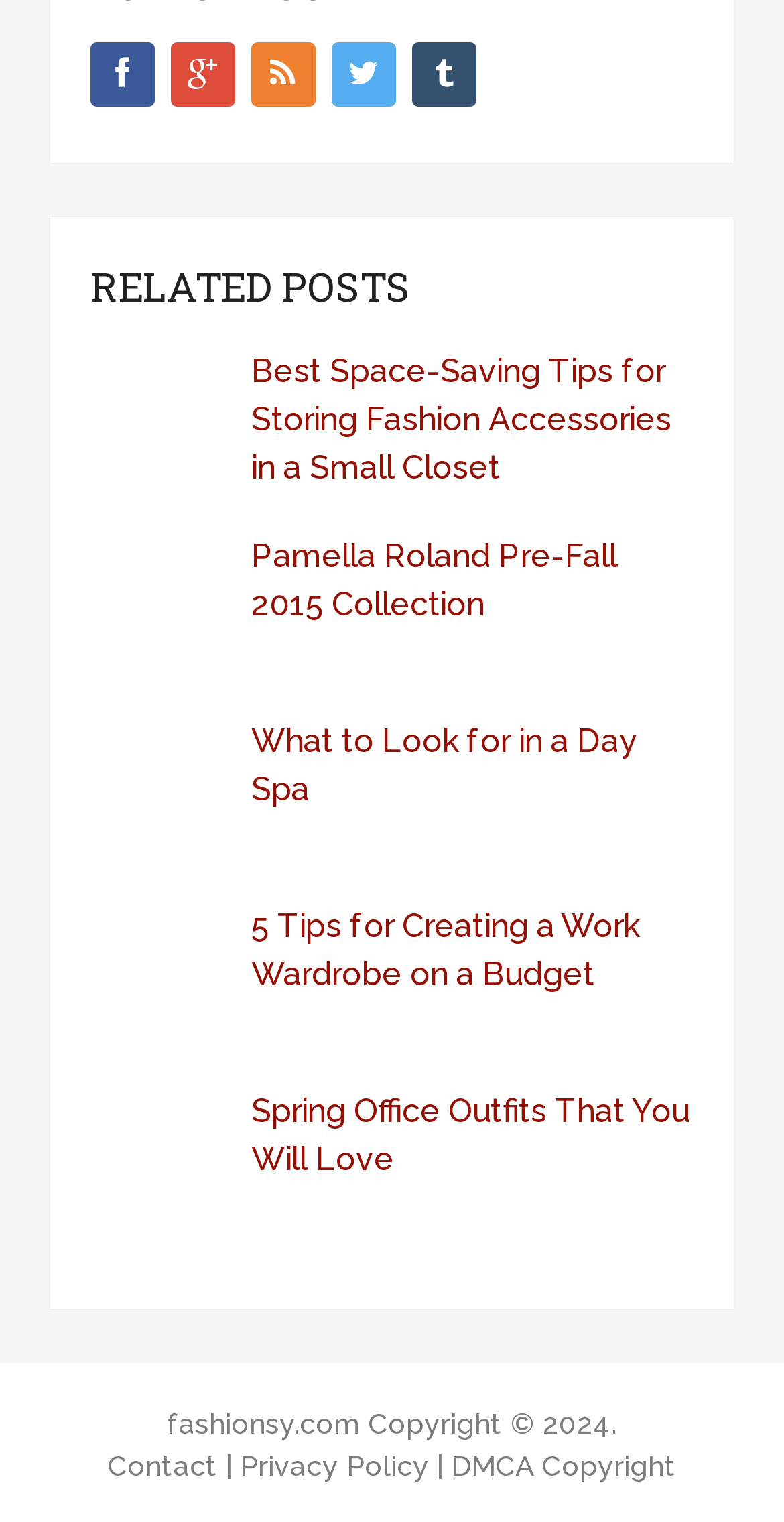Identify the bounding box coordinates of the element that should be clicked to fulfill this task: "read the first related post". The coordinates should be provided as four float numbers between 0 and 1, i.e., [left, top, right, bottom].

[0.115, 0.229, 0.885, 0.324]